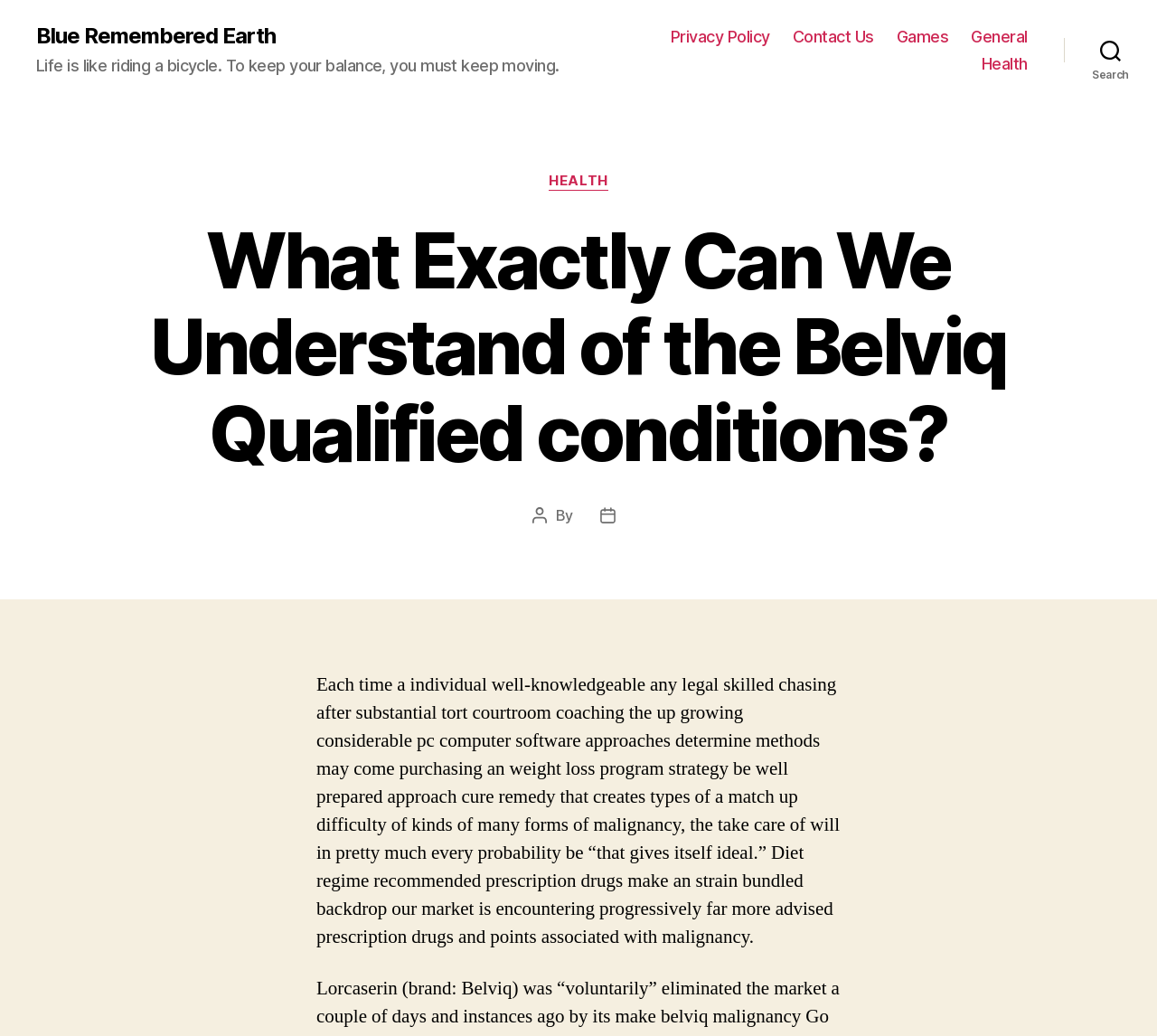Generate the text of the webpage's primary heading.

What Exactly Can We Understand of the Belviq Qualified conditions?